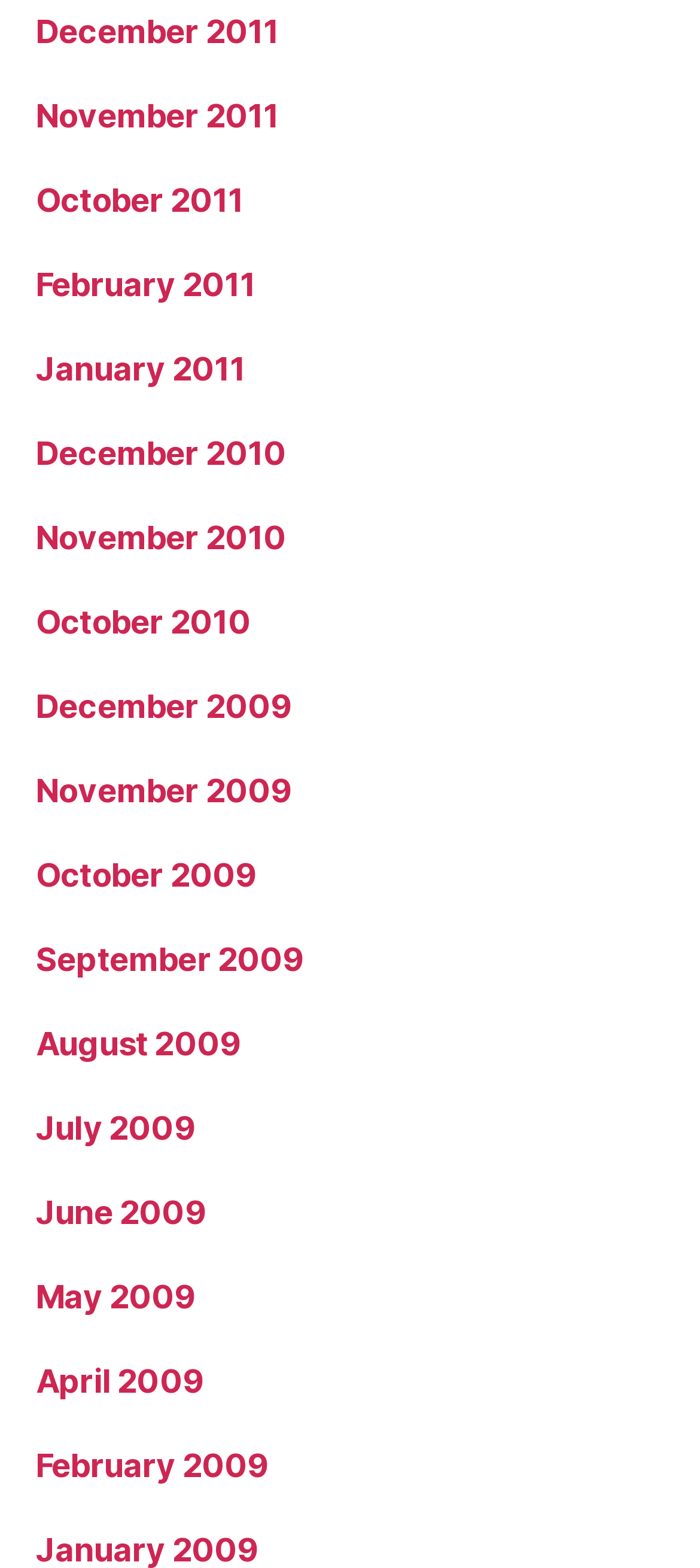Please answer the following question using a single word or phrase: 
What is the latest month listed?

December 2011